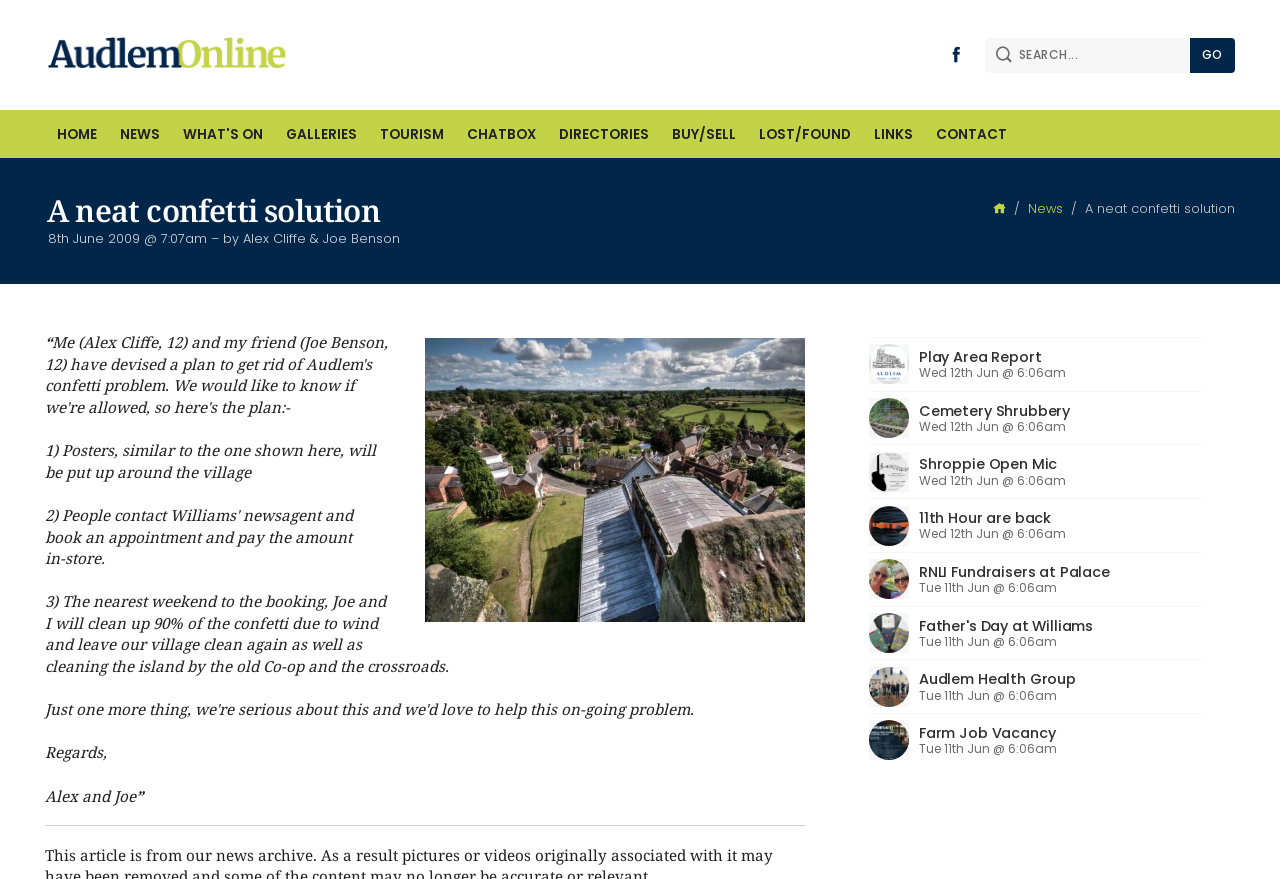Please use the details from the image to answer the following question comprehensively:
What is the purpose of the search box?

The search box is located at the top right corner of the webpage, and it has a placeholder text 'SEARCH...' and a 'GO' button next to it, indicating that it is used to search for content within the website.